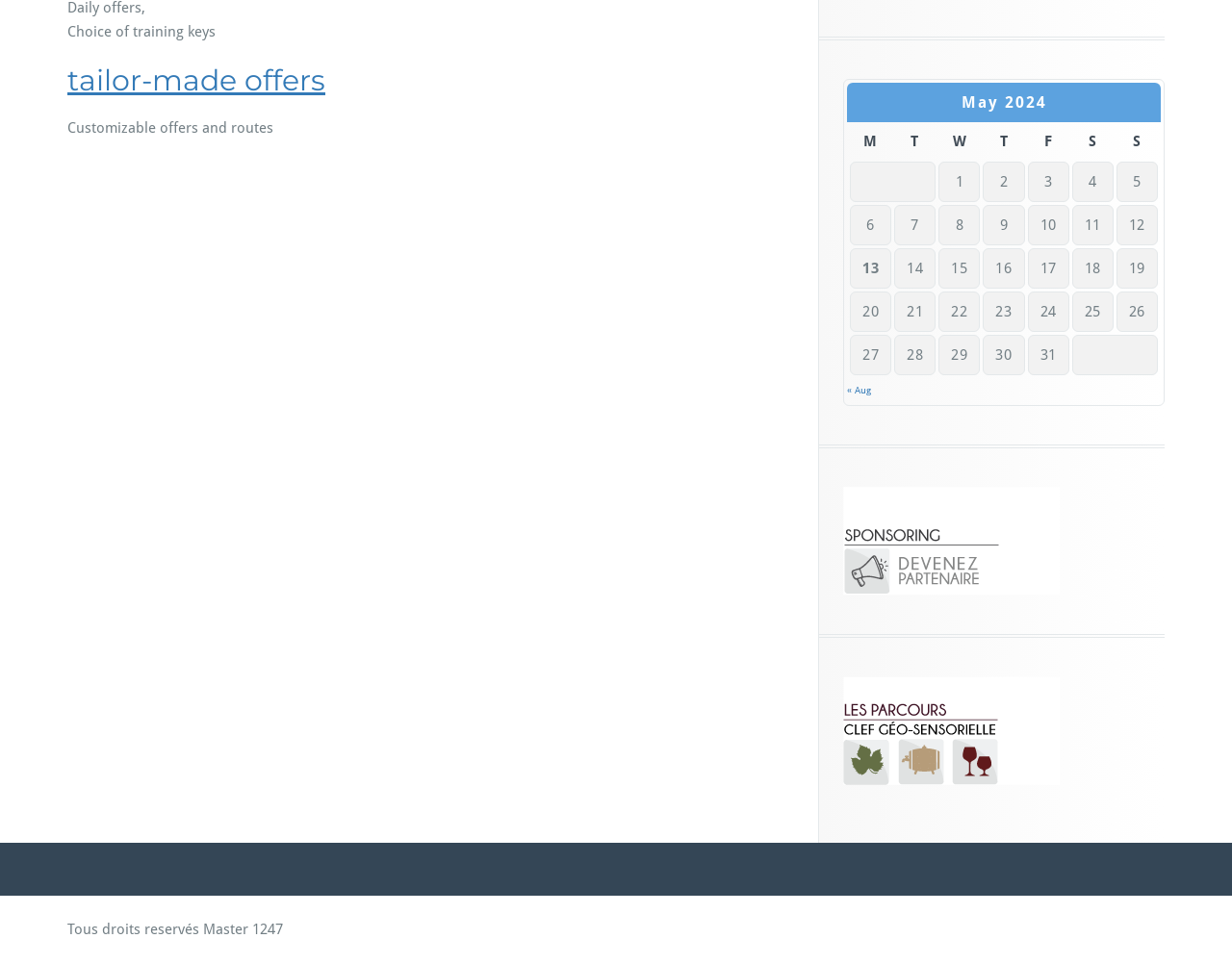Locate the bounding box of the UI element with the following description: "tailor-made offers".

[0.055, 0.065, 0.264, 0.102]